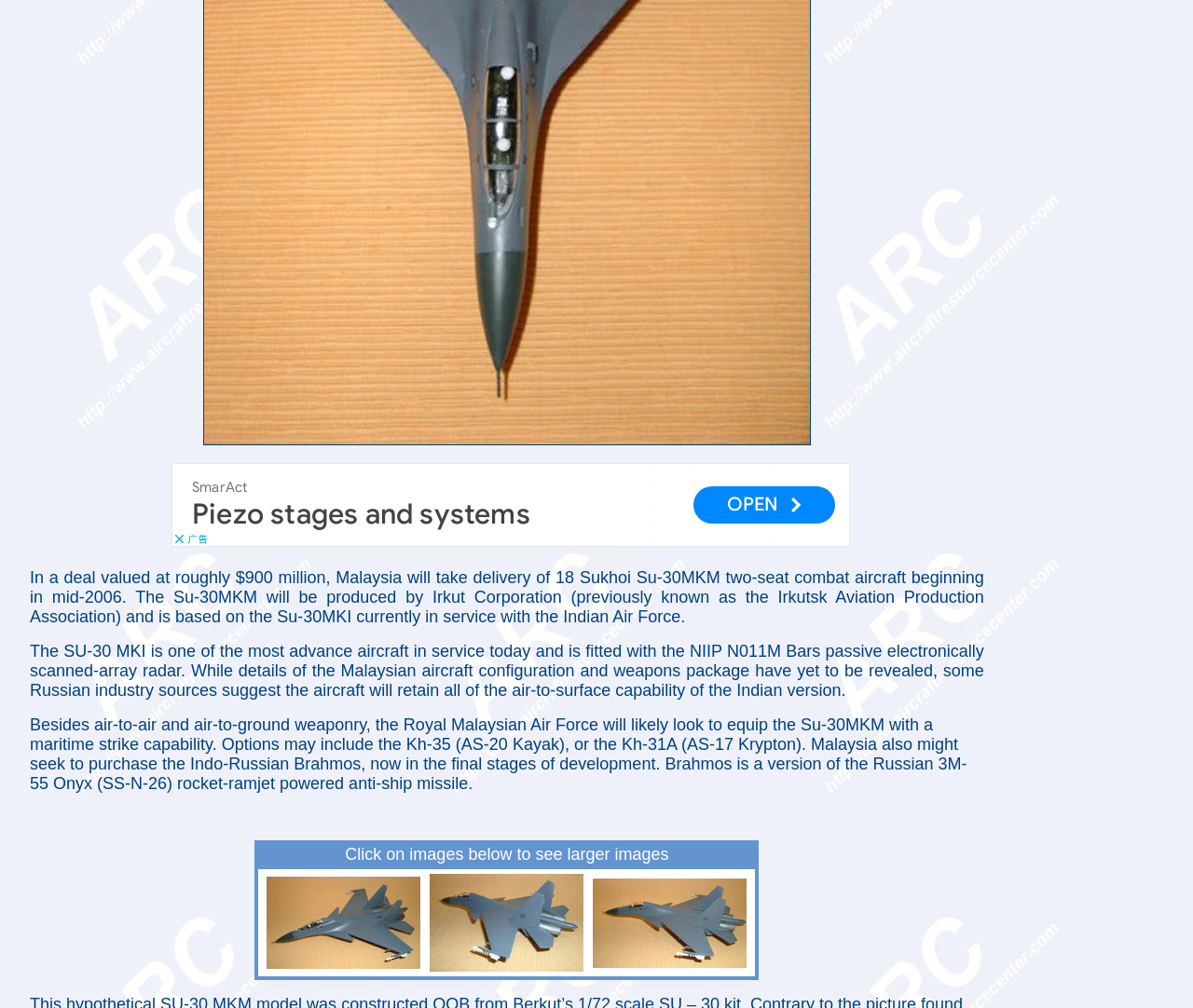Based on the element description: "Phoenix & Mesa, AZ", identify the bounding box coordinates for this UI element. The coordinates must be four float numbers between 0 and 1, listed as [left, top, right, bottom].

None